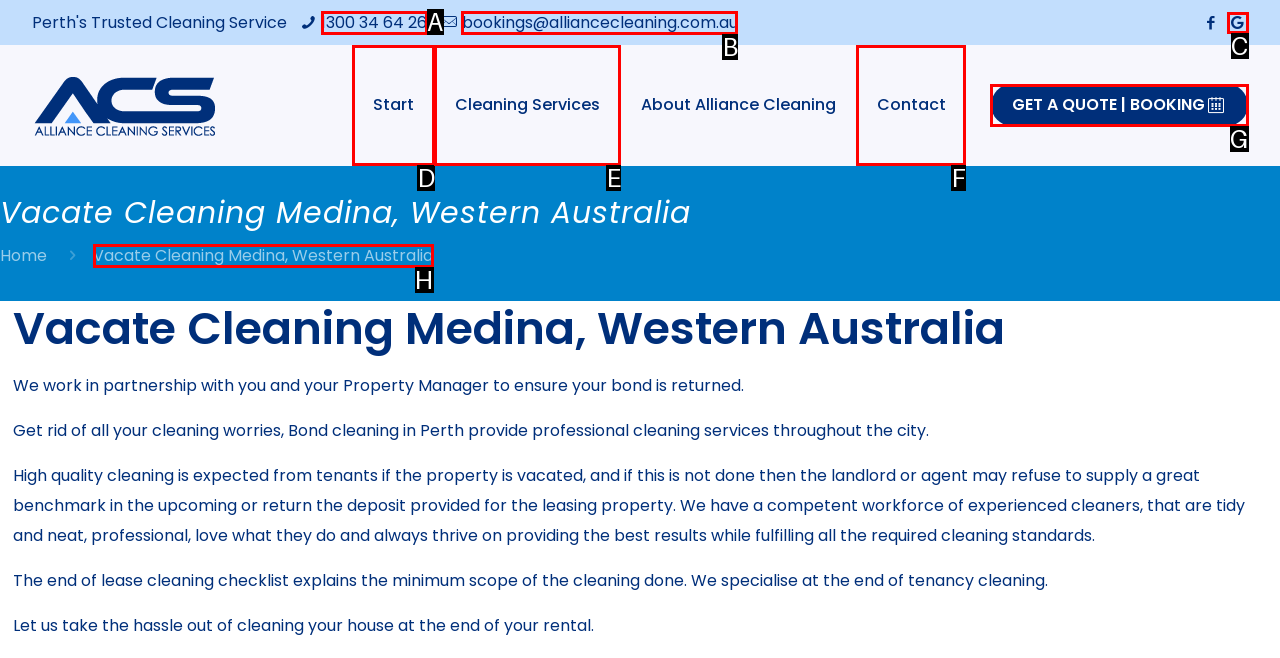Identify the bounding box that corresponds to: Cleaning Services
Respond with the letter of the correct option from the provided choices.

E